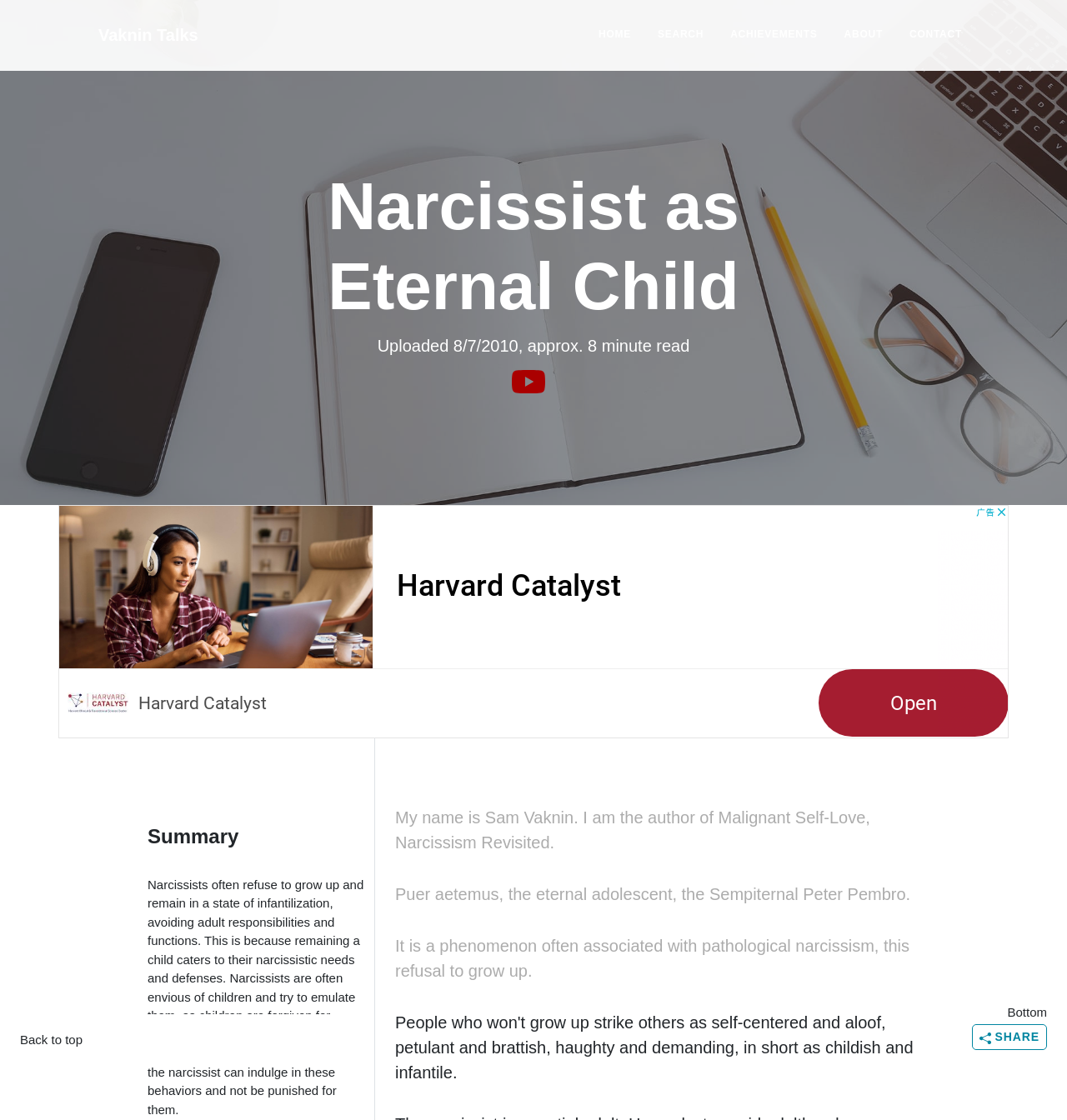Please provide the bounding box coordinates for the UI element as described: "Vaknin Talks". The coordinates must be four floats between 0 and 1, represented as [left, top, right, bottom].

[0.092, 0.016, 0.186, 0.046]